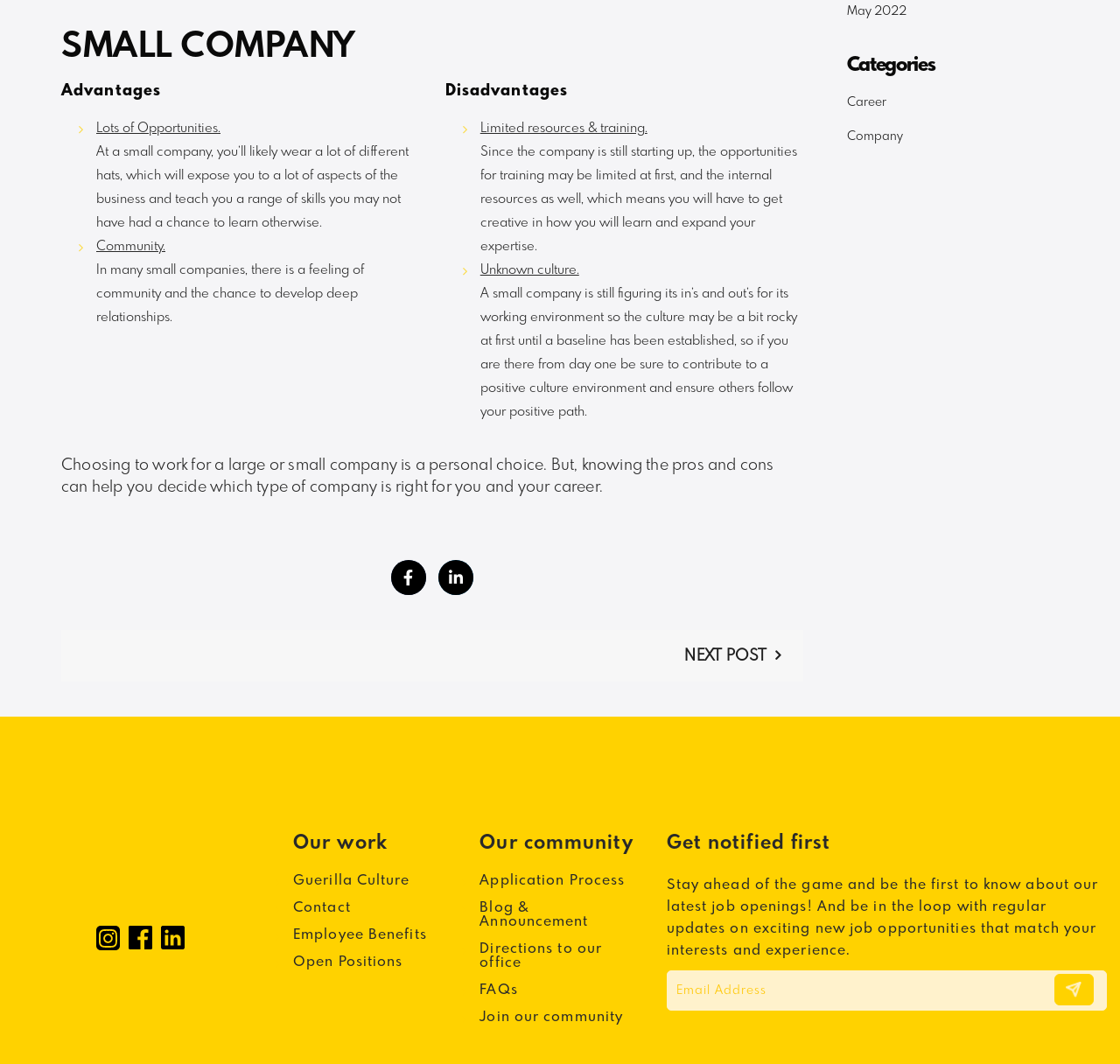Identify the bounding box coordinates necessary to click and complete the given instruction: "Click on Career category".

[0.756, 0.09, 0.791, 0.102]